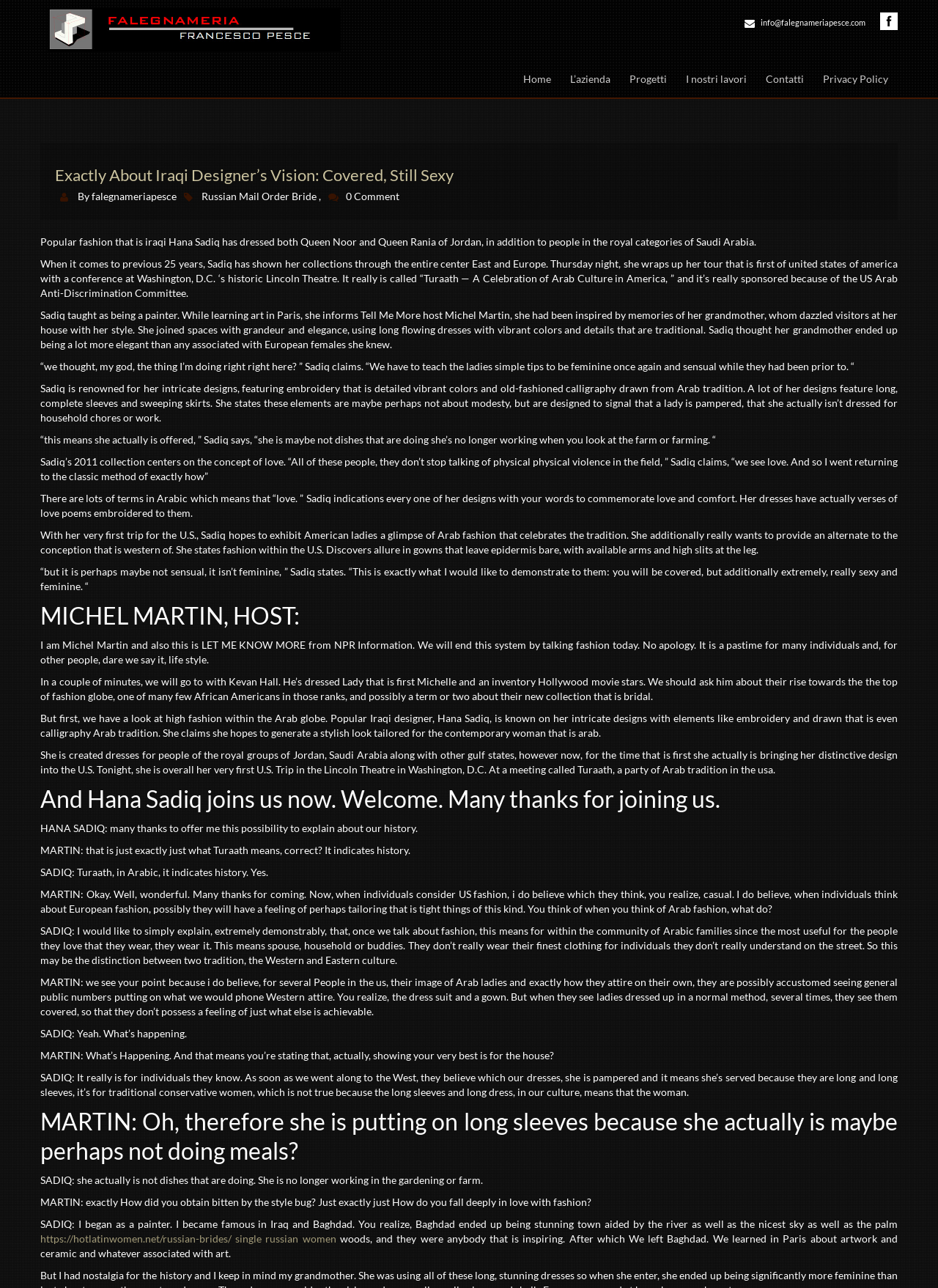What is the name of the event where Hana Sadiq is showcasing her designs in the US?
Refer to the image and give a detailed response to the question.

The article mentions 'Tonight, she wraps up her tour of the United States with a conference at Washington, D.C.’s historic Lincoln Theatre. It is called “Turaath — A Celebration of Arab Culture in America,”' which indicates that the event is called Turaath.